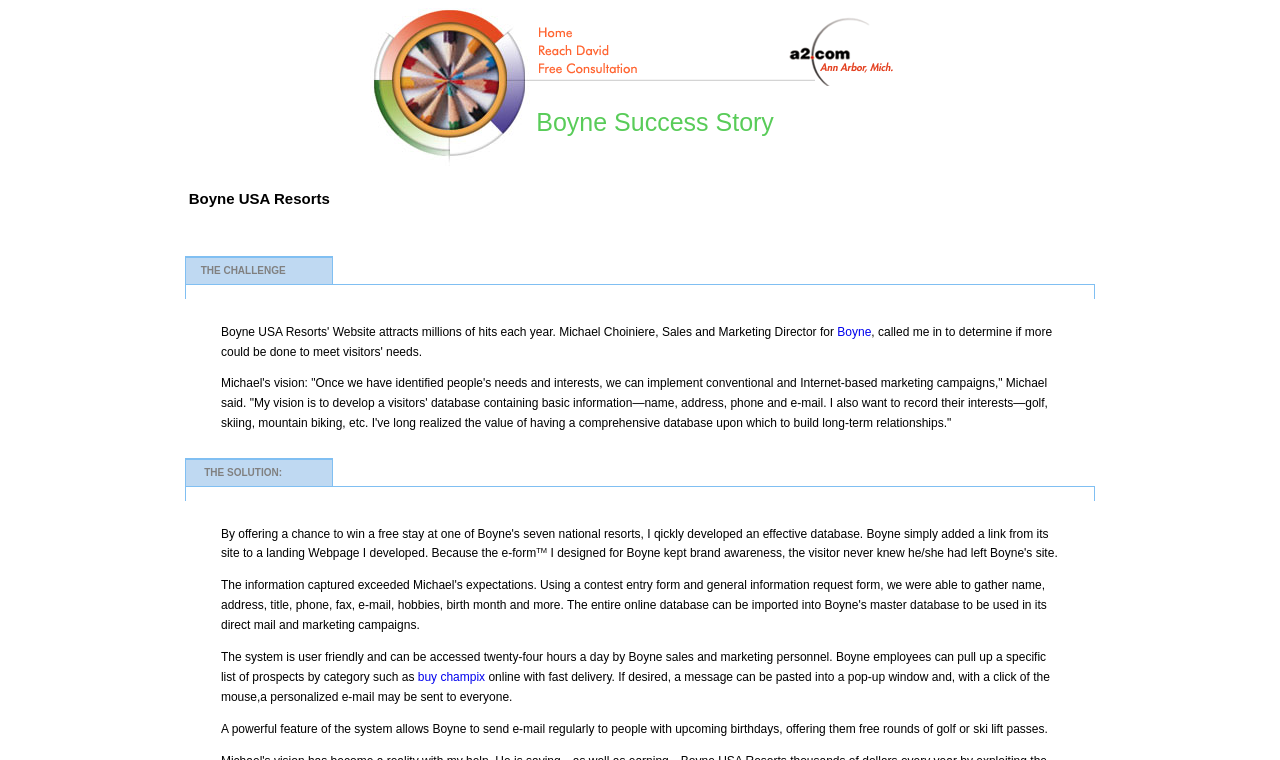Find the UI element described as: "Boyne" and predict its bounding box coordinates. Ensure the coordinates are four float numbers between 0 and 1, [left, top, right, bottom].

[0.654, 0.427, 0.681, 0.446]